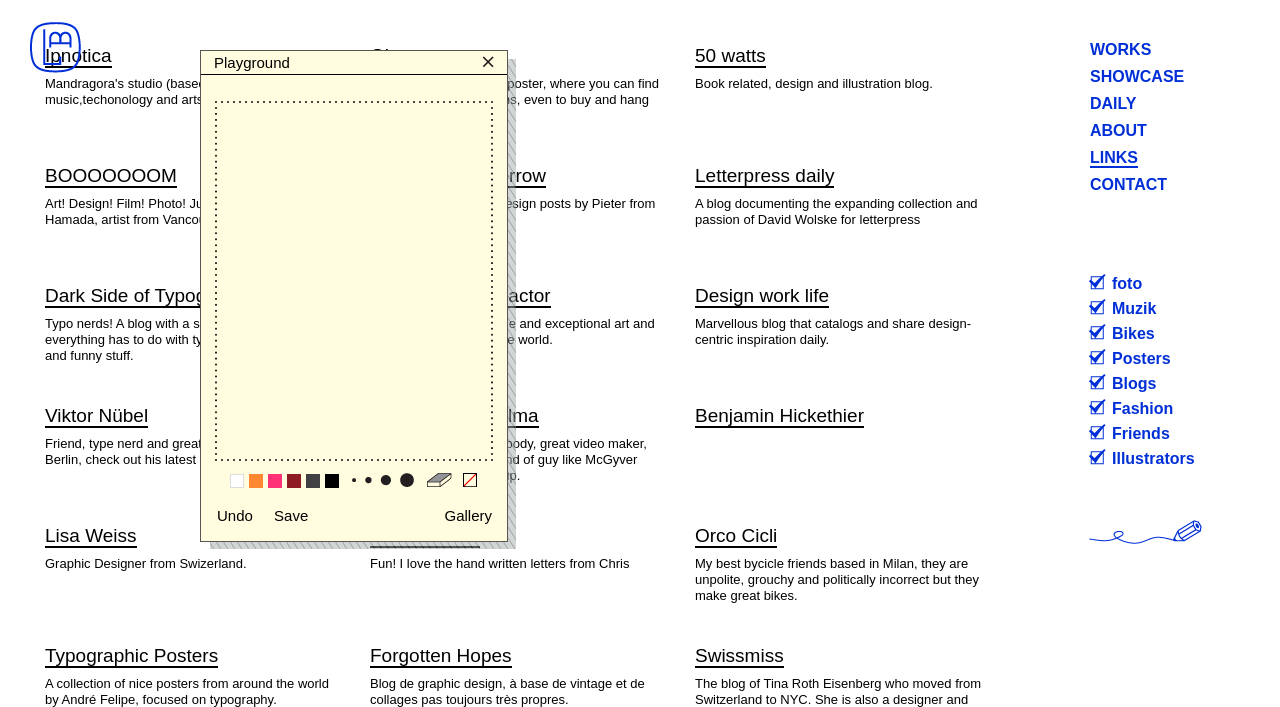Kindly determine the bounding box coordinates for the area that needs to be clicked to execute this instruction: "Click on the WORKS link".

[0.852, 0.058, 0.899, 0.085]